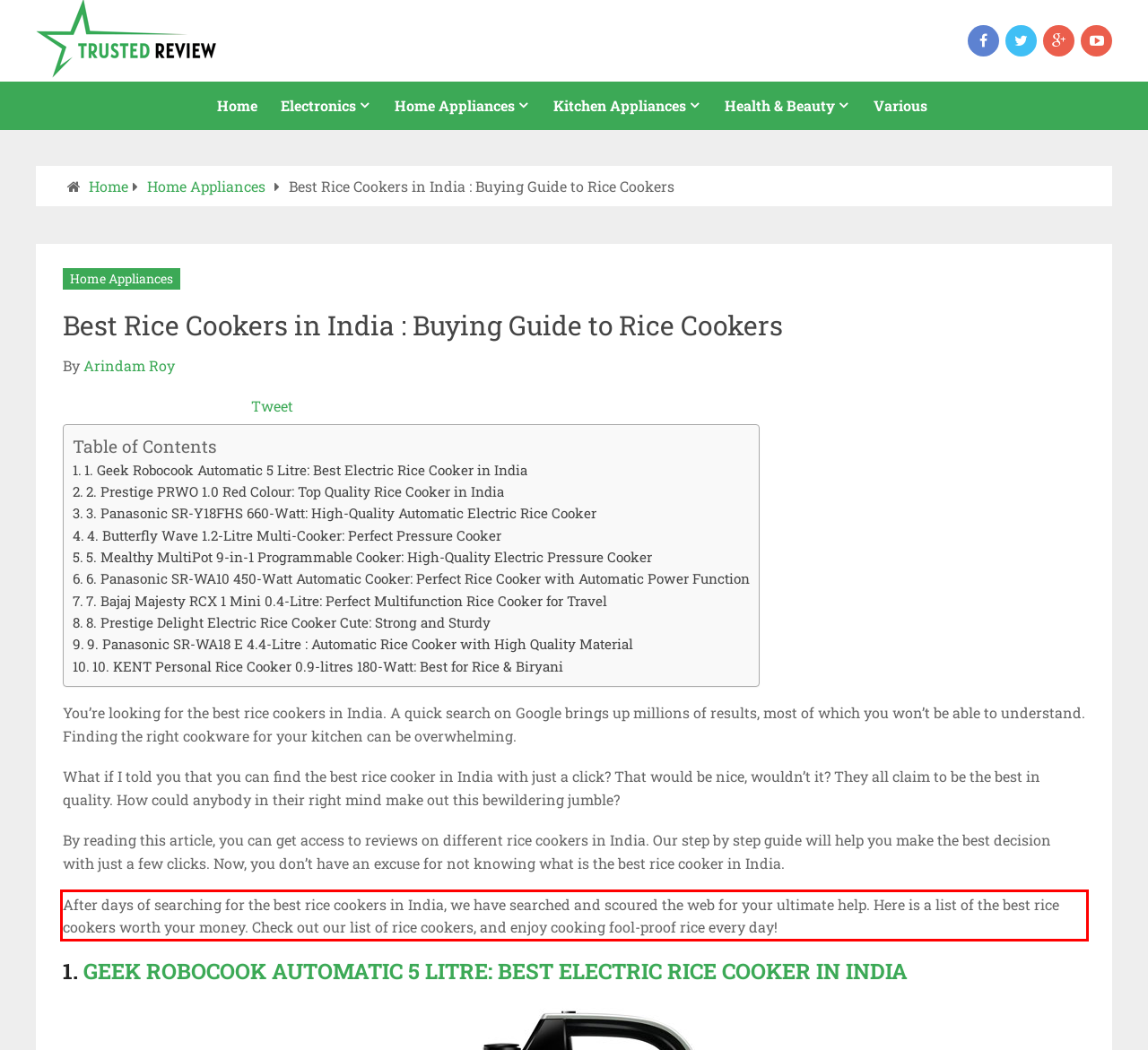You have a screenshot of a webpage with a red bounding box. Use OCR to generate the text contained within this red rectangle.

After days of searching for the best rice cookers in India, we have searched and scoured the web for your ultimate help. Here is a list of the best rice cookers worth your money. Check out our list of rice cookers, and enjoy cooking fool-proof rice every day!